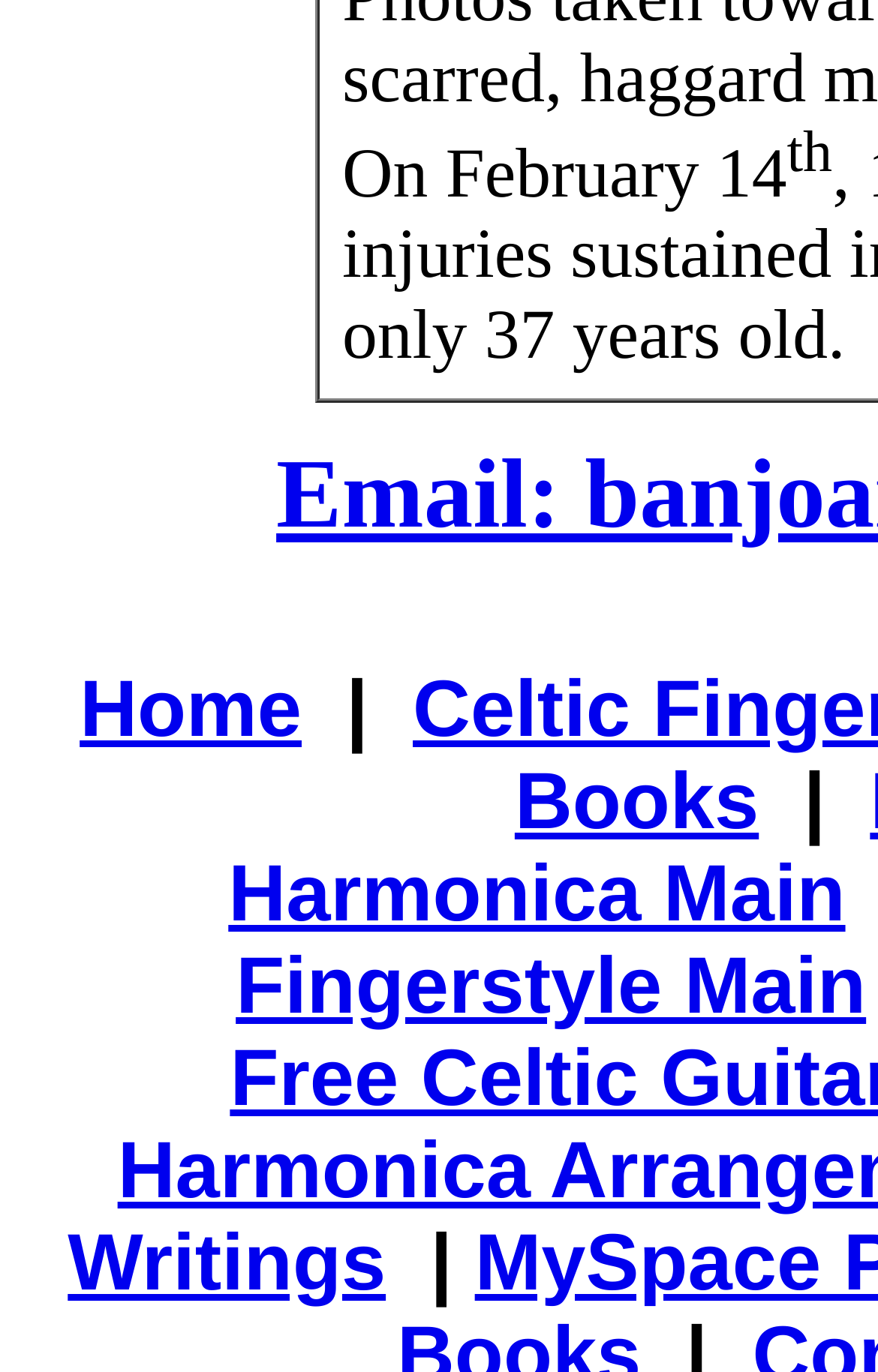Please reply to the following question using a single word or phrase: 
How many main links are on the top?

4